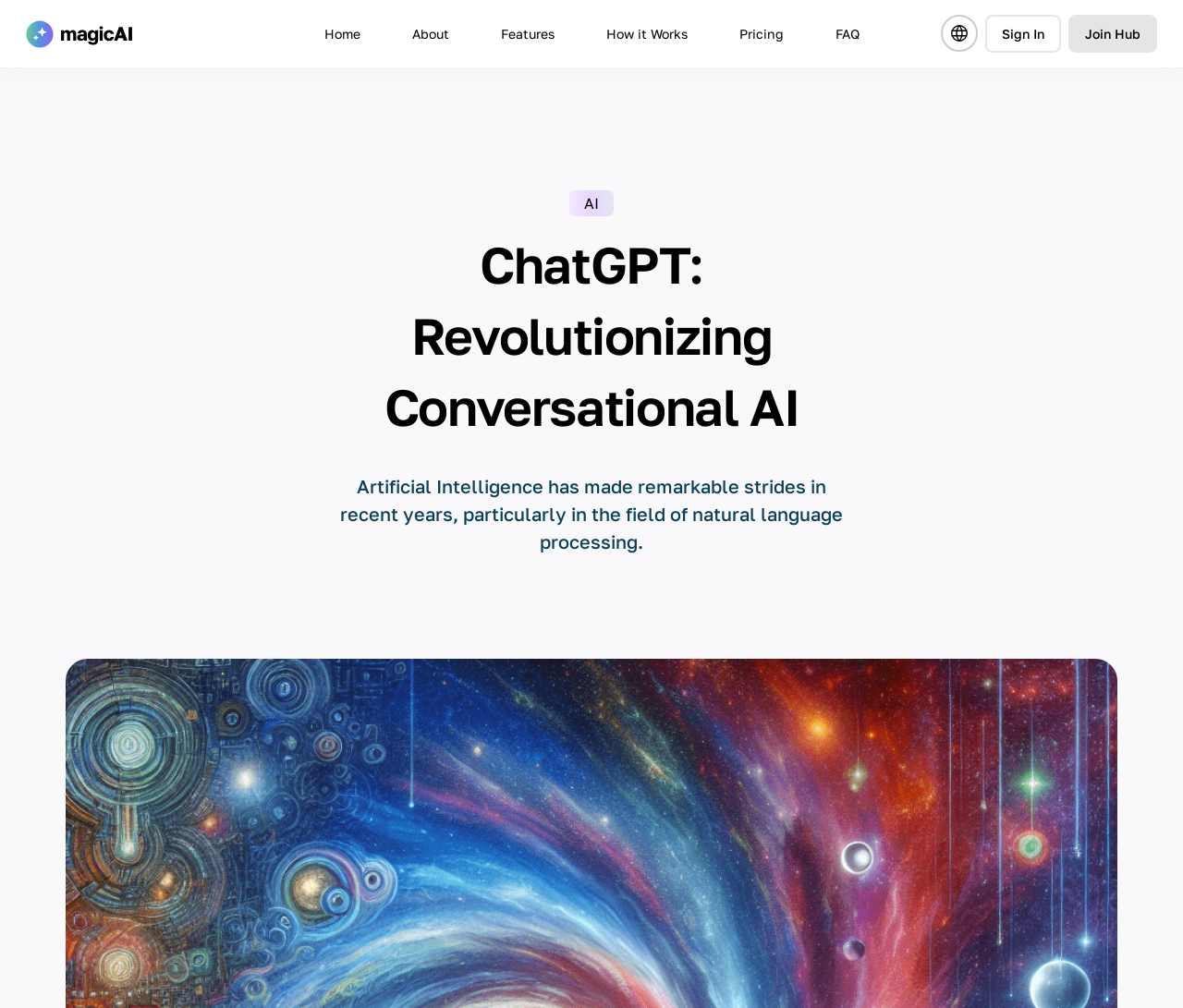Indicate the bounding box coordinates of the clickable region to achieve the following instruction: "Go to the Home page."

[0.274, 0.026, 0.304, 0.041]